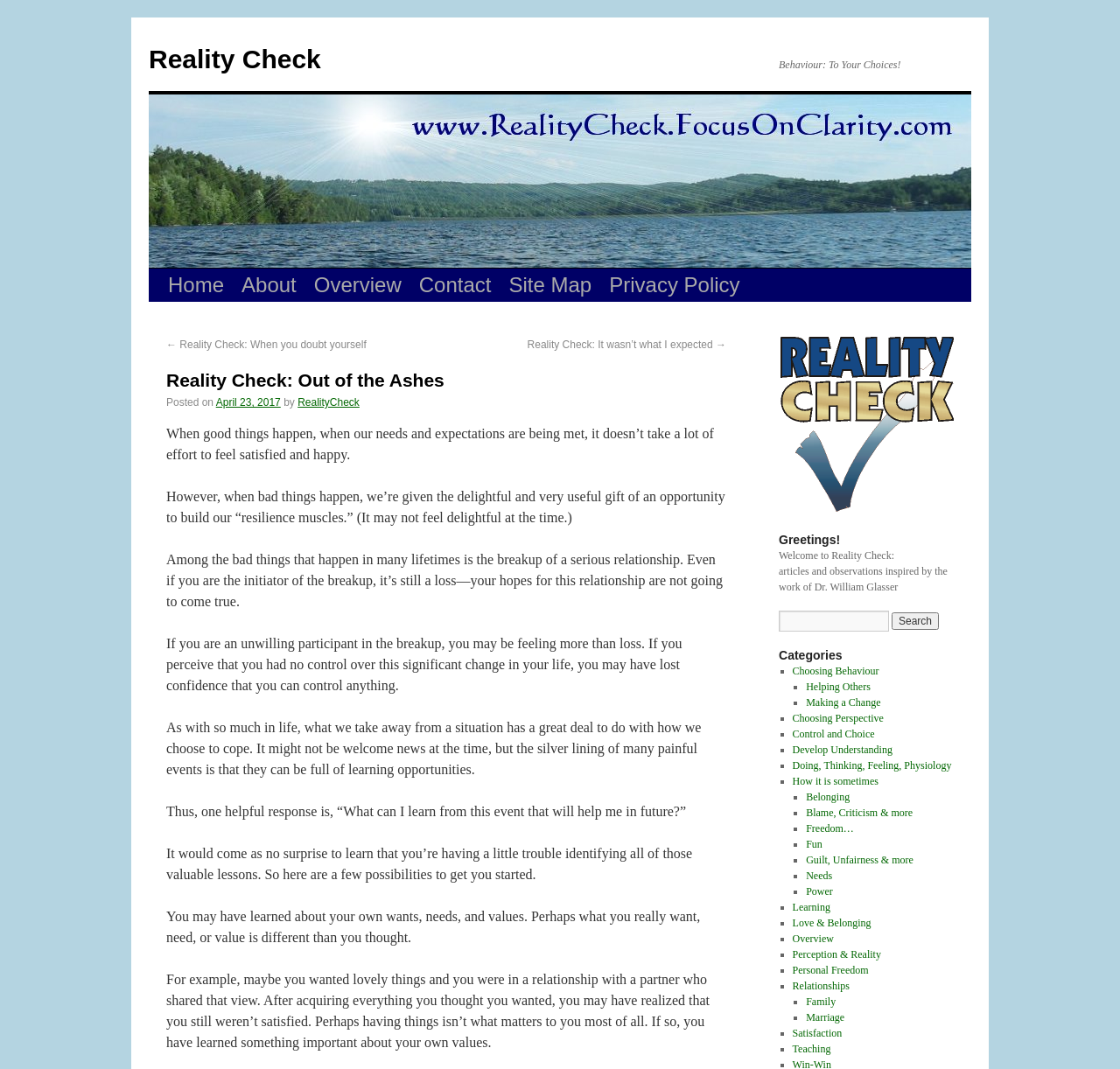What is the date of the article 'Reality Check: Out of the Ashes'?
Give a detailed response to the question by analyzing the screenshot.

The date of the article can be found below the title 'Reality Check: Out of the Ashes', where it says 'Posted on April 23, 2017'.